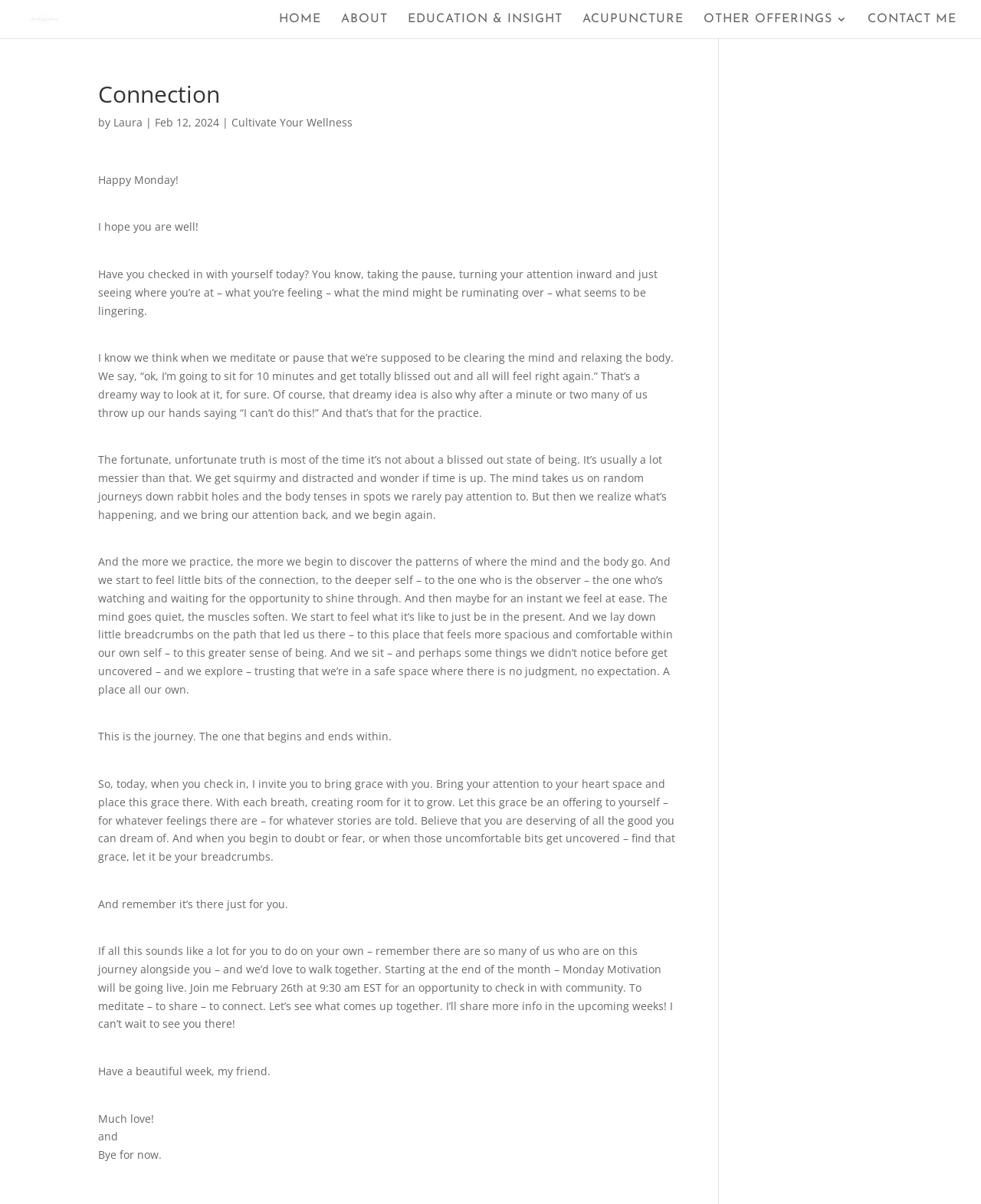What is the topic of the article?
Analyze the image and provide a thorough answer to the question.

The topic of the article is wellness, as it discusses the importance of self-reflection, meditation, and connection with oneself.